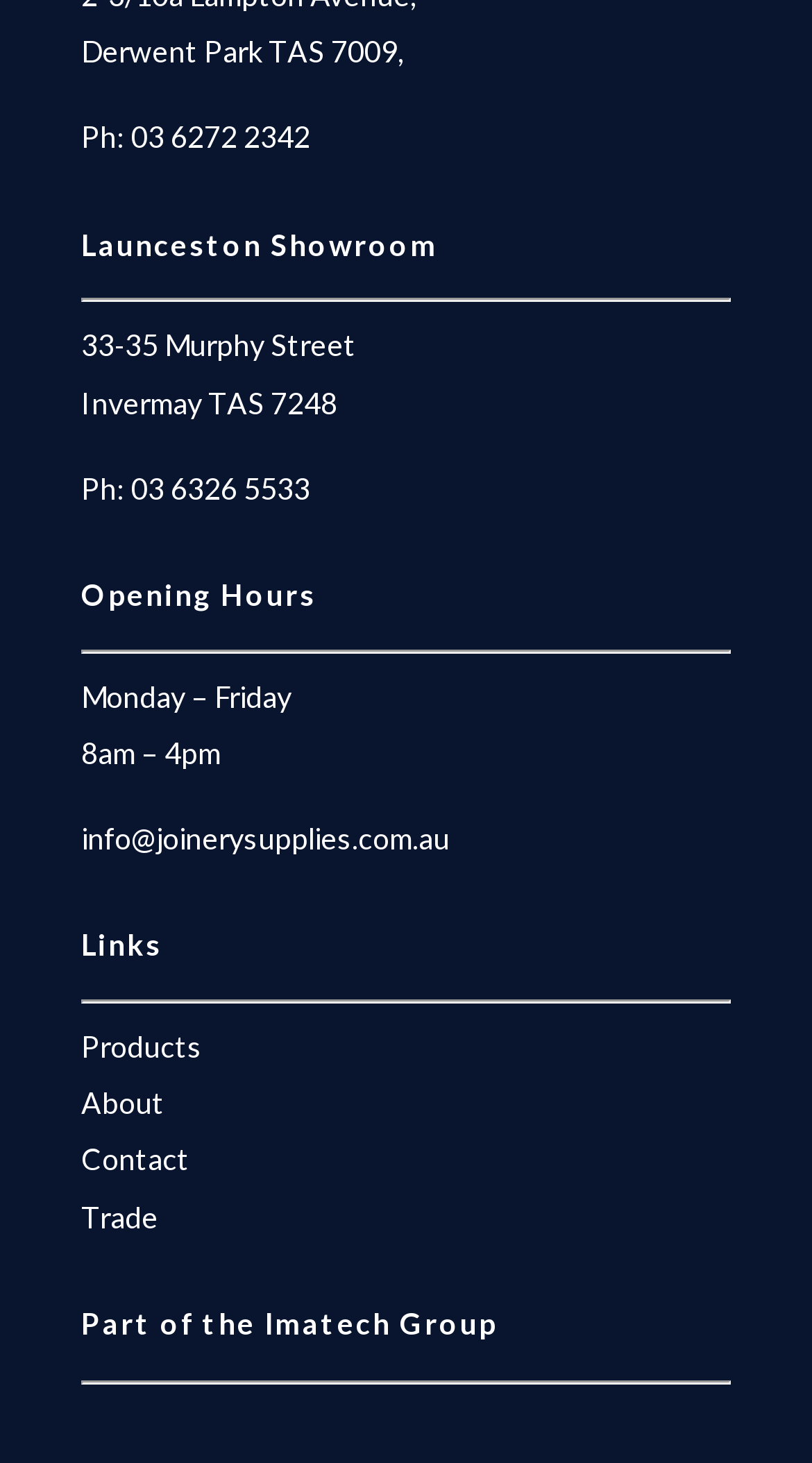What is the email address of the showroom?
Give a detailed and exhaustive answer to the question.

I found the email address by looking at the contact information section of the webpage, where it lists the email address as 'info@joinerysupplies.com.au'.